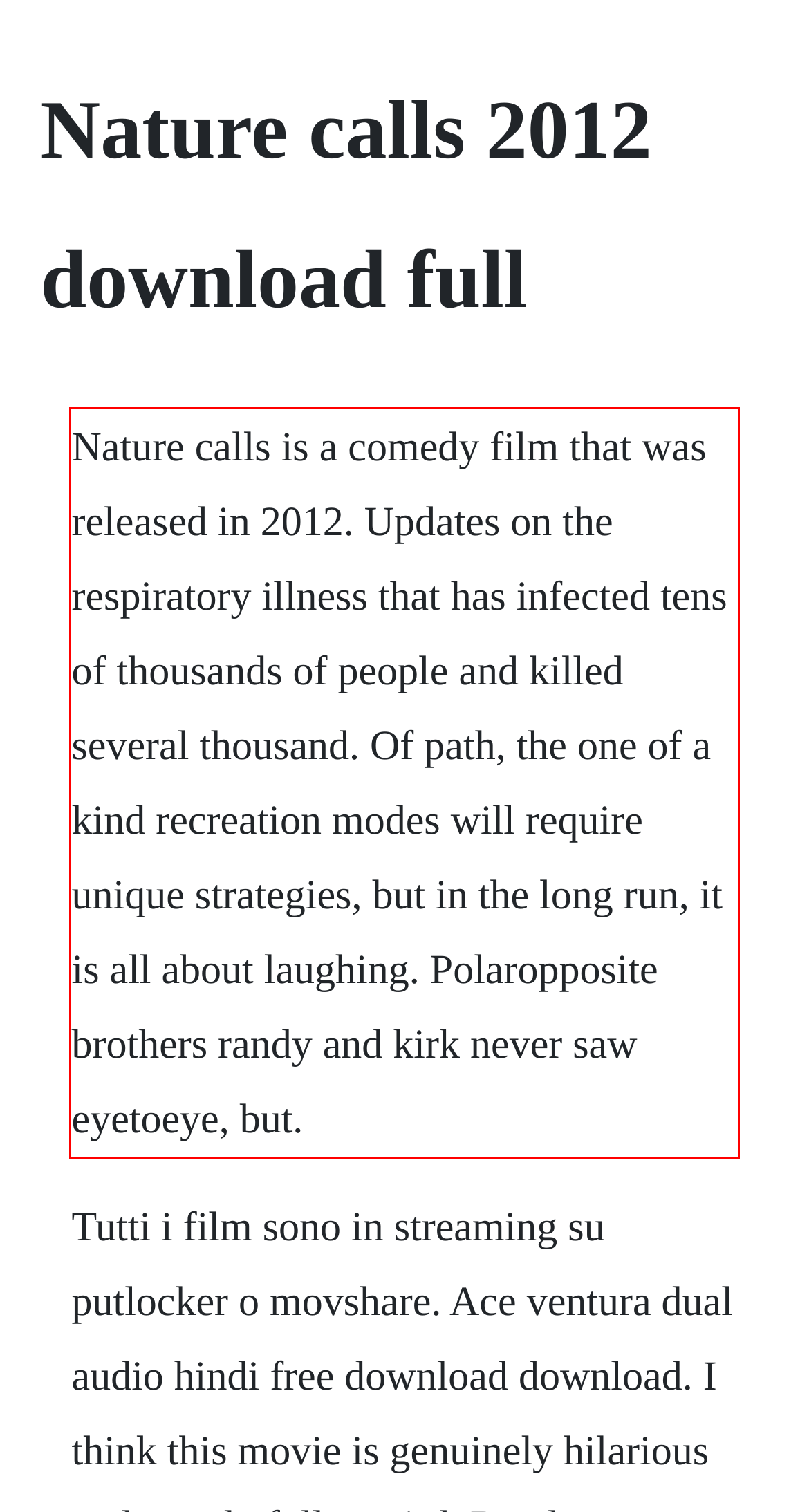Please perform OCR on the UI element surrounded by the red bounding box in the given webpage screenshot and extract its text content.

Nature calls is a comedy film that was released in 2012. Updates on the respiratory illness that has infected tens of thousands of people and killed several thousand. Of path, the one of a kind recreation modes will require unique strategies, but in the long run, it is all about laughing. Polaropposite brothers randy and kirk never saw eyetoeye, but.